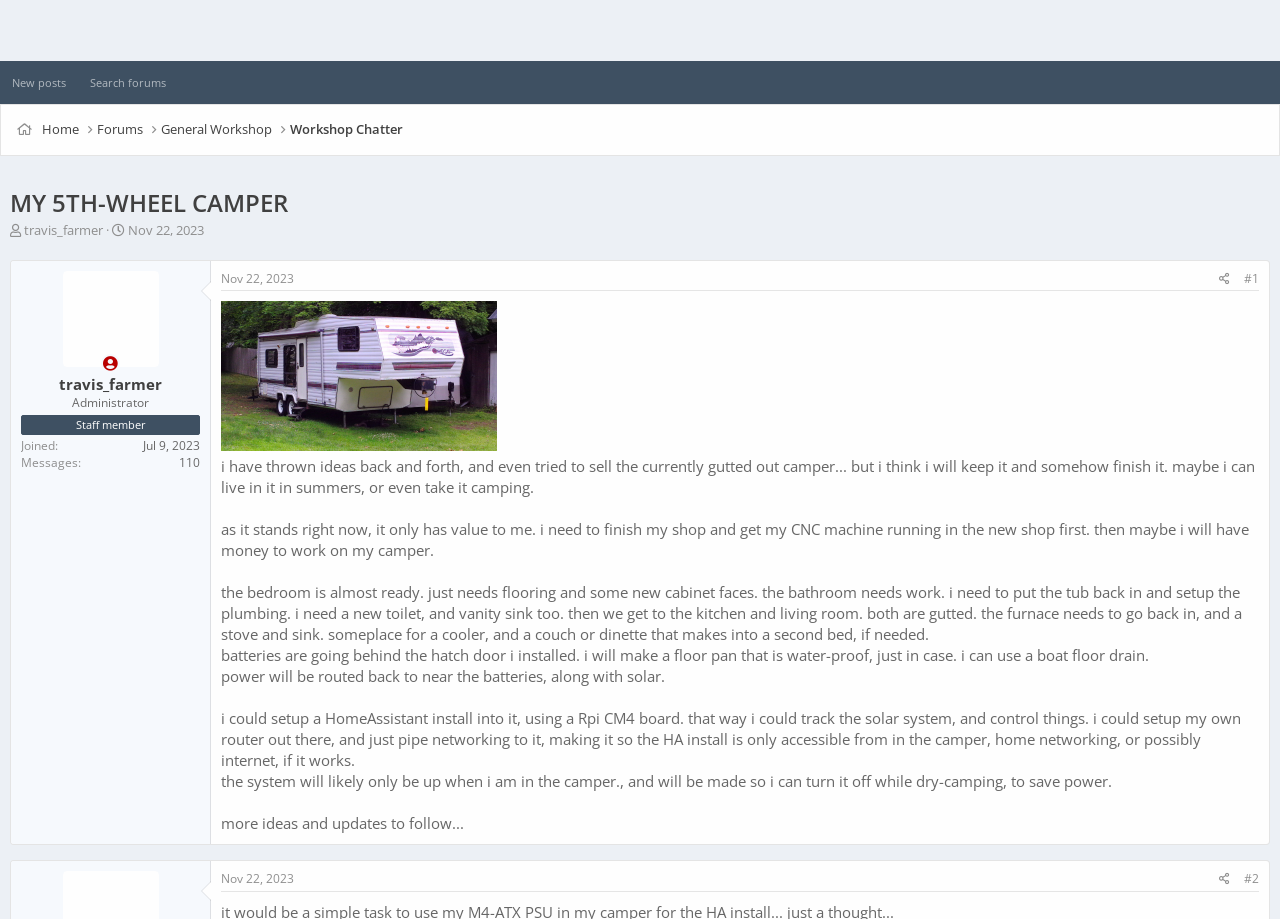Locate the bounding box coordinates of the UI element described by: "parent_node: What's new aria-label="Toggle expanded"". Provide the coordinates as four float numbers between 0 and 1, formatted as [left, top, right, bottom].

[0.337, 0.002, 0.359, 0.066]